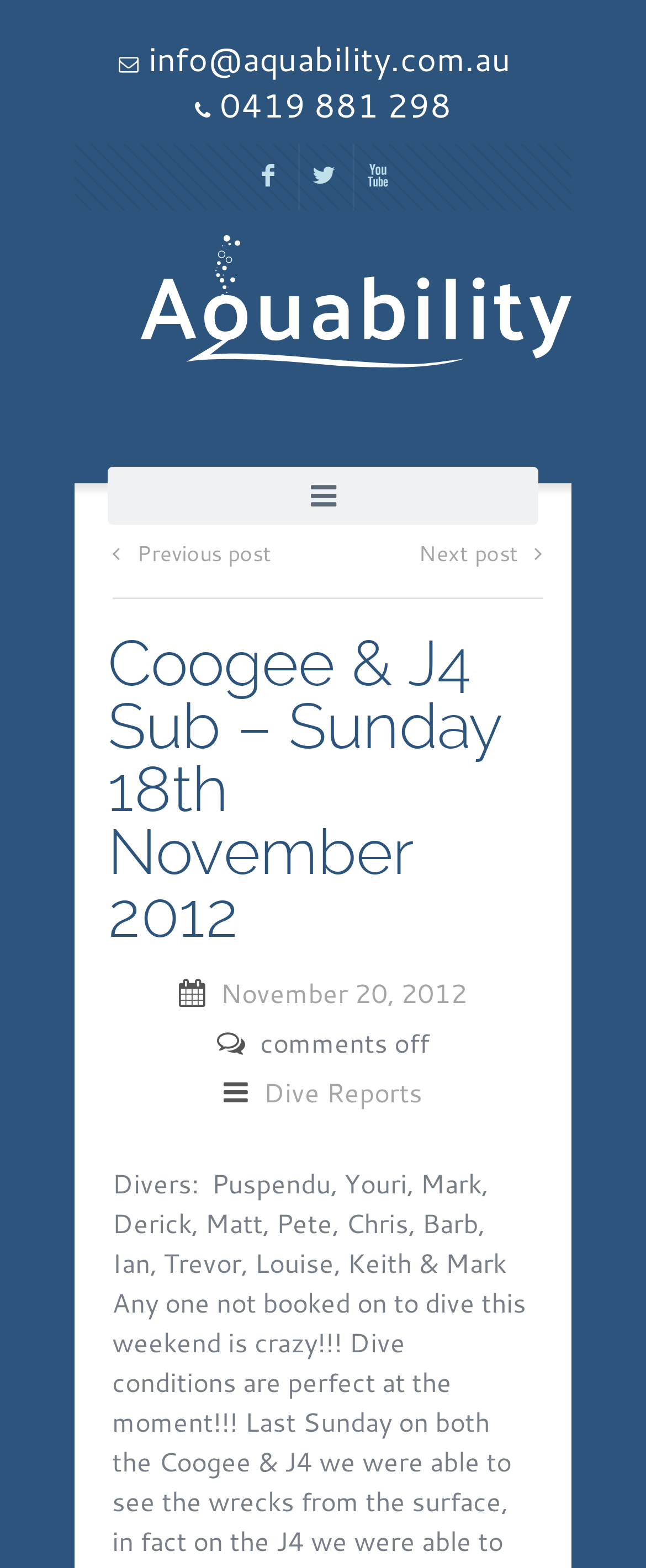Determine the coordinates of the bounding box for the clickable area needed to execute this instruction: "Go to previous post".

[0.173, 0.34, 0.419, 0.366]